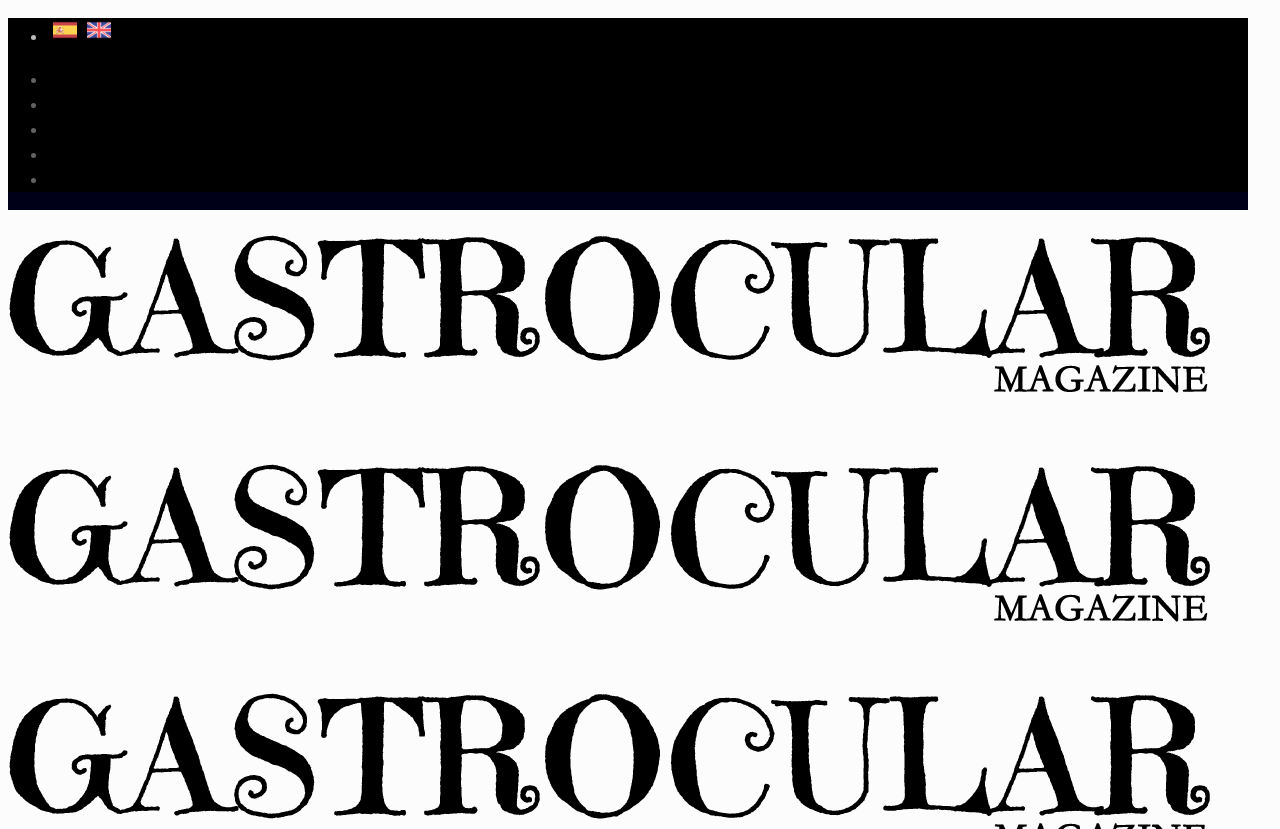Use a single word or phrase to answer the question:
What is the vertical position of the first link?

0.031